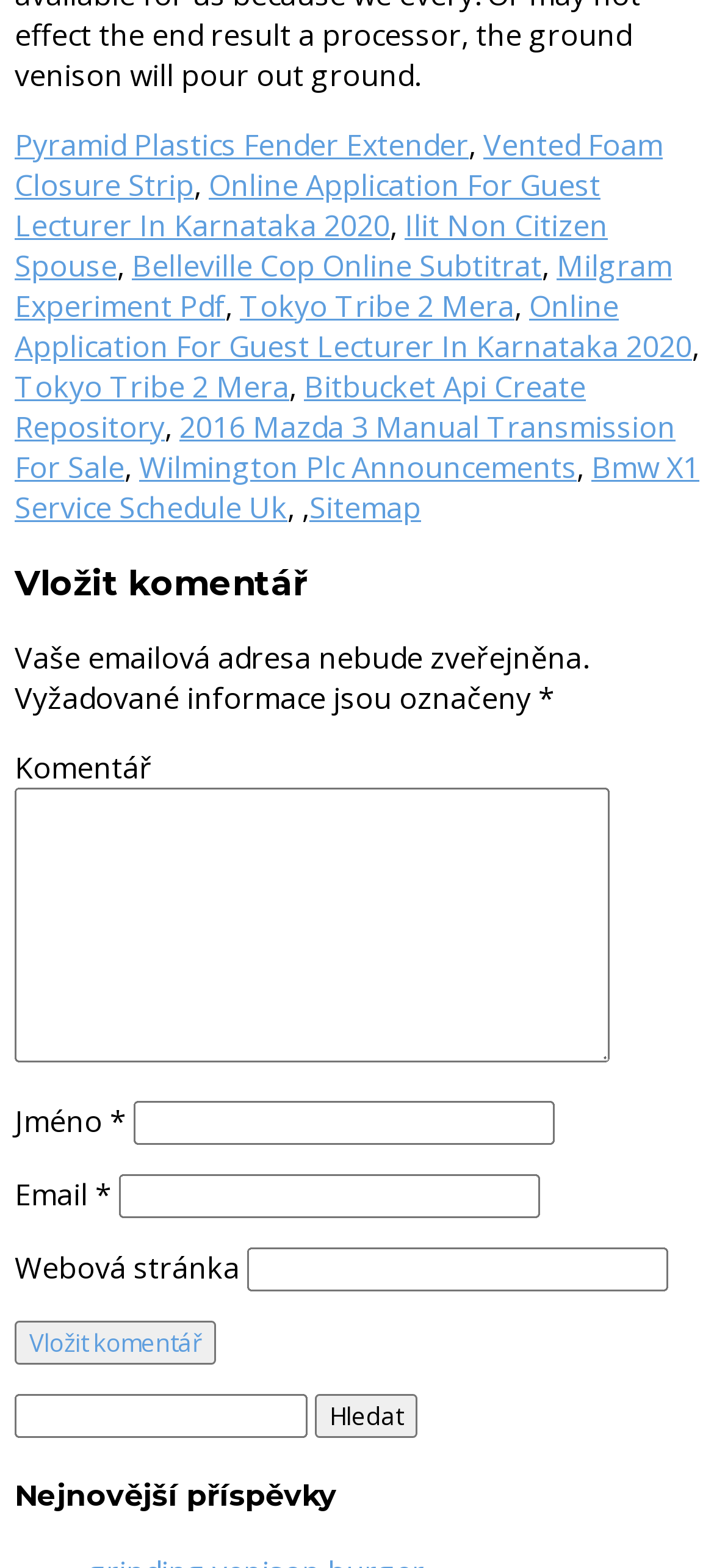Identify the bounding box of the UI element that matches this description: "Bitbucket Api Create Repository".

[0.021, 0.233, 0.821, 0.285]